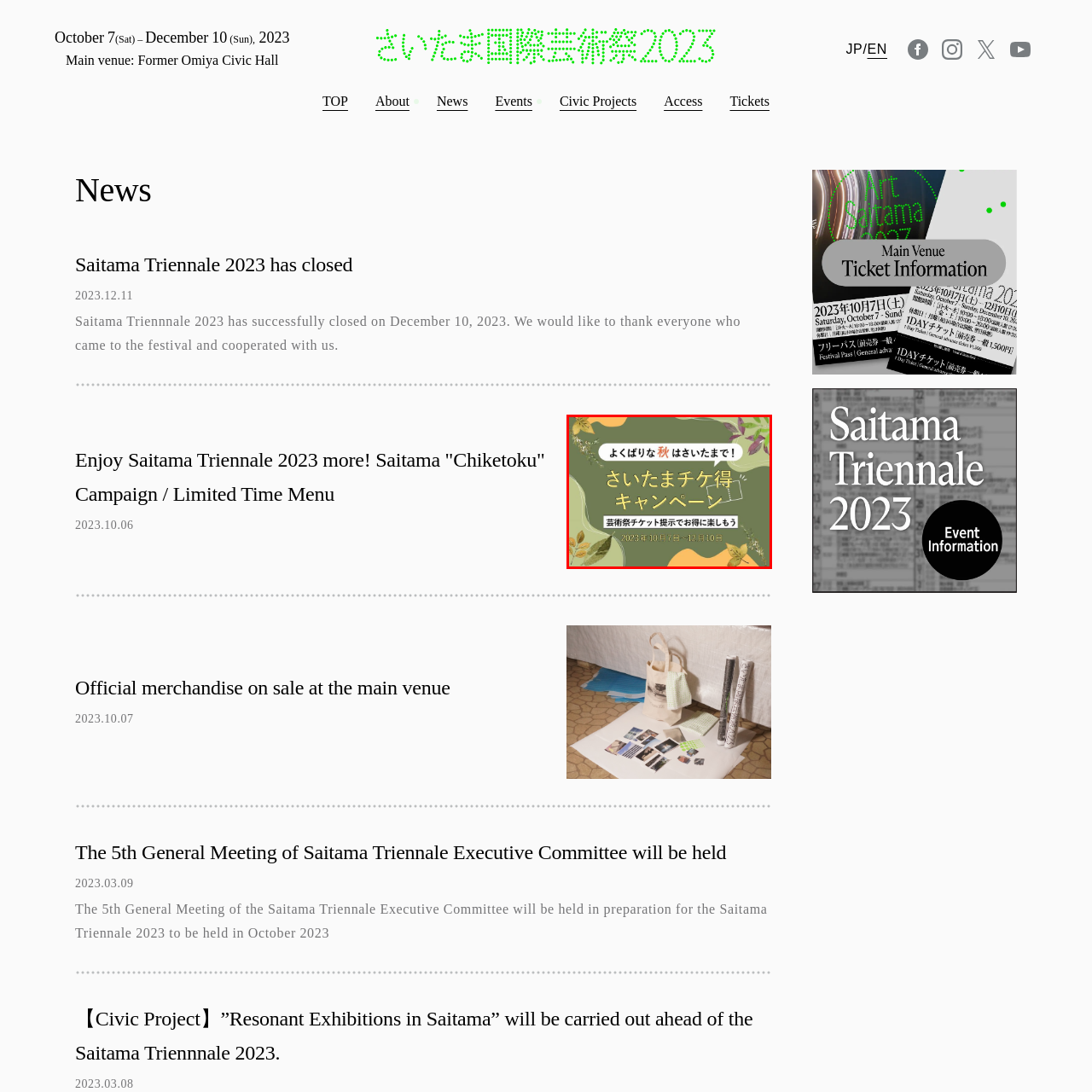Please scrutinize the image encapsulated by the red bounding box and provide an elaborate answer to the next question based on the details in the image: What is the main theme of the promotional banner?

The main theme of the promotional banner can be inferred from the caption, which describes the background as being filled with autumn leaves and having a playful color palette. The text on the banner also mentions 'enjoy a pleasant autumn in Saitama', further emphasizing the autumn theme.